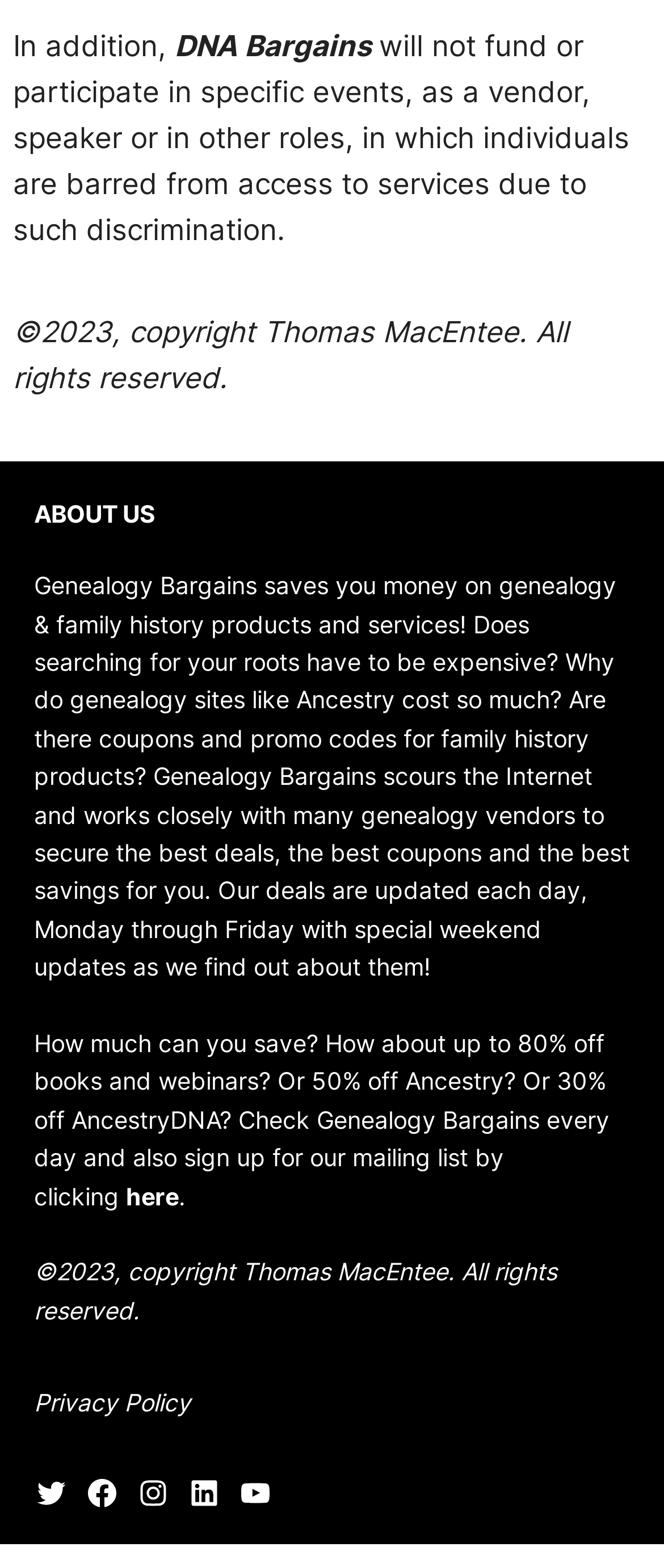Use a single word or phrase to answer the following:
What is the copyright year of the webpage?

2023